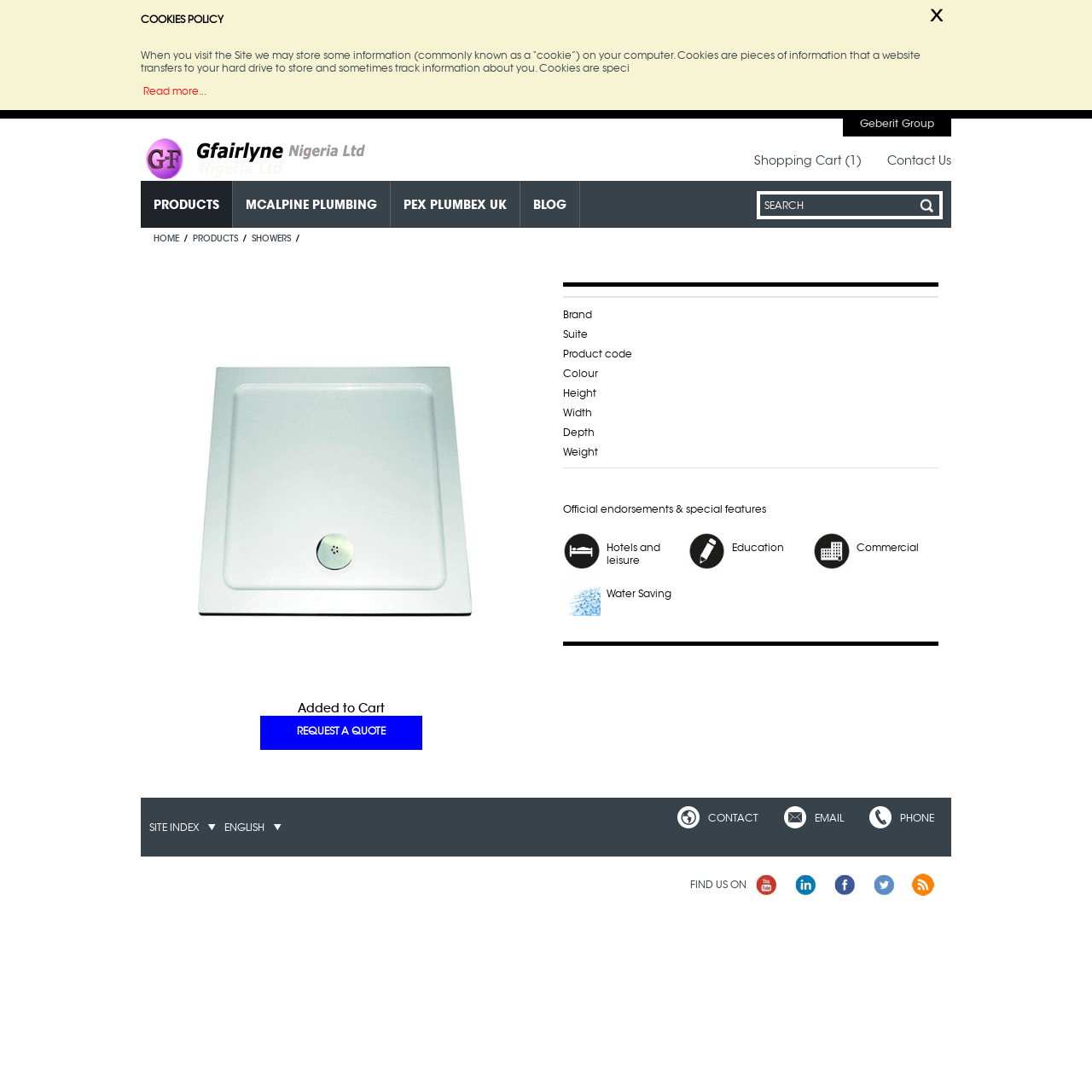What is the type of products listed in the webpage?
Answer the question in a detailed and comprehensive manner.

The webpage lists various products related to bathroom and toilet accessories, such as washing basins, taps, mixers, baths, showers, and more.